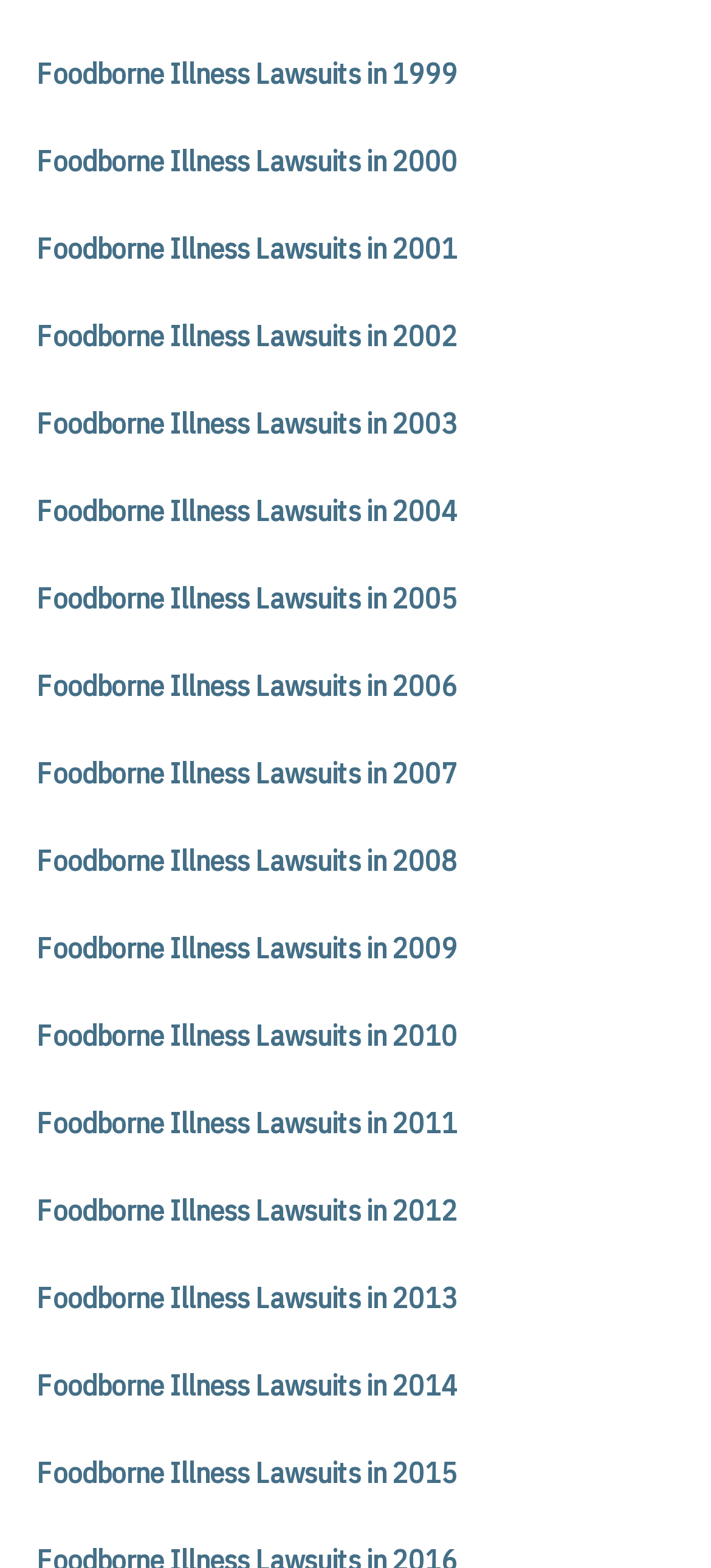Please reply to the following question with a single word or a short phrase:
What is the topic of the webpage?

Foodborne Illness Lawsuits